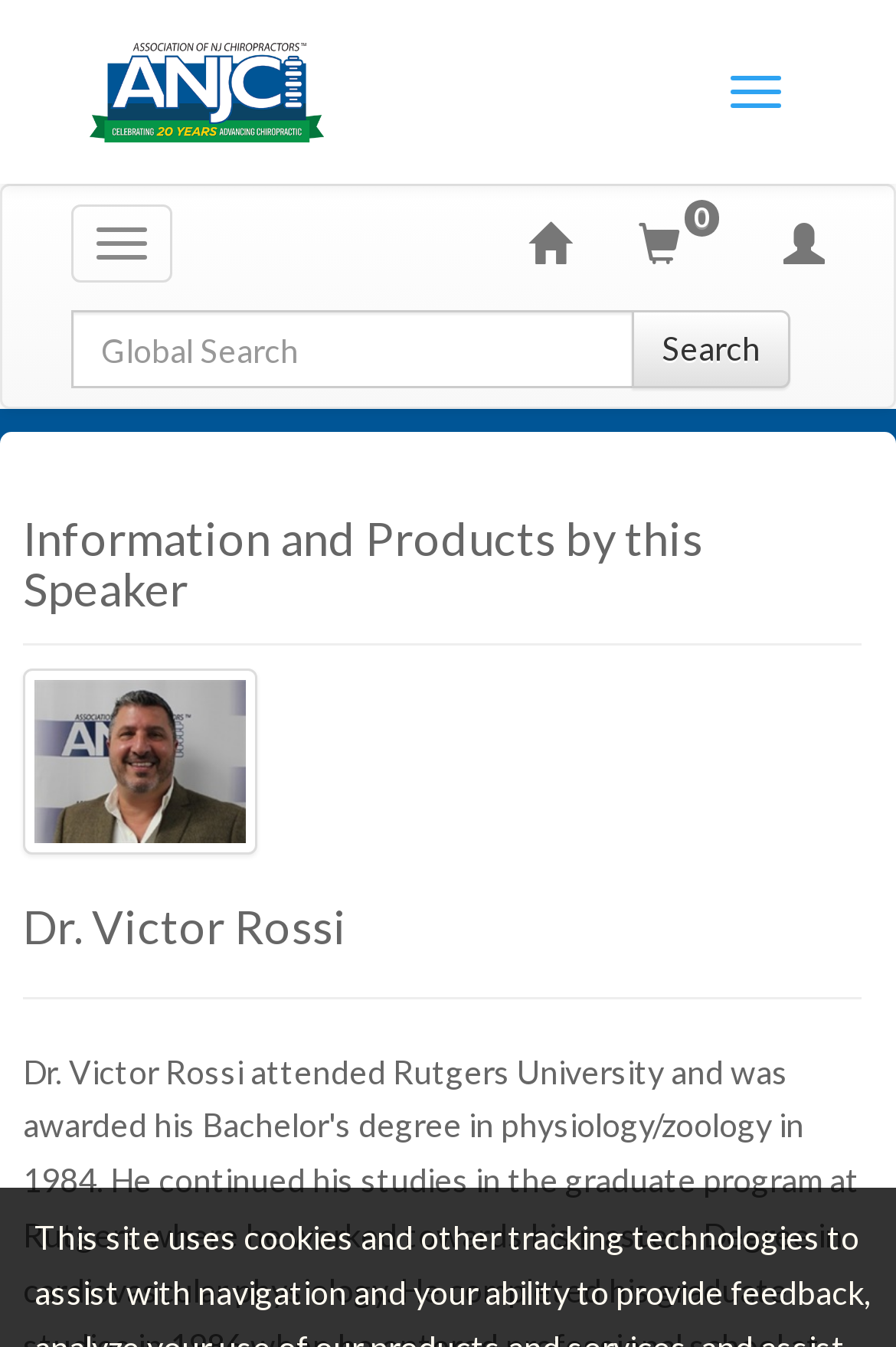Respond with a single word or phrase:
What is the speaker's name?

Dr. Victor Rossi